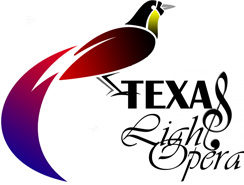Create an exhaustive description of the image.

The image showcases the logo of "Texas Light Opera," an organization dedicated to promoting local and emerging talent through musical works. The logo features a stylized bird in a gradient of vibrant colors, blending from red to purple, symbolizing creativity and the arts. The name "TEXAS" is prominently displayed in bold letters, accompanied by an elegant script for "Light Opera," emphasizing the organization's mission of fostering artistic expression and excellence in San Antonio's cultural landscape. The design reflects a modern and dynamic identity, embodying the spirit of innovation and the rich artistic heritage of the region.